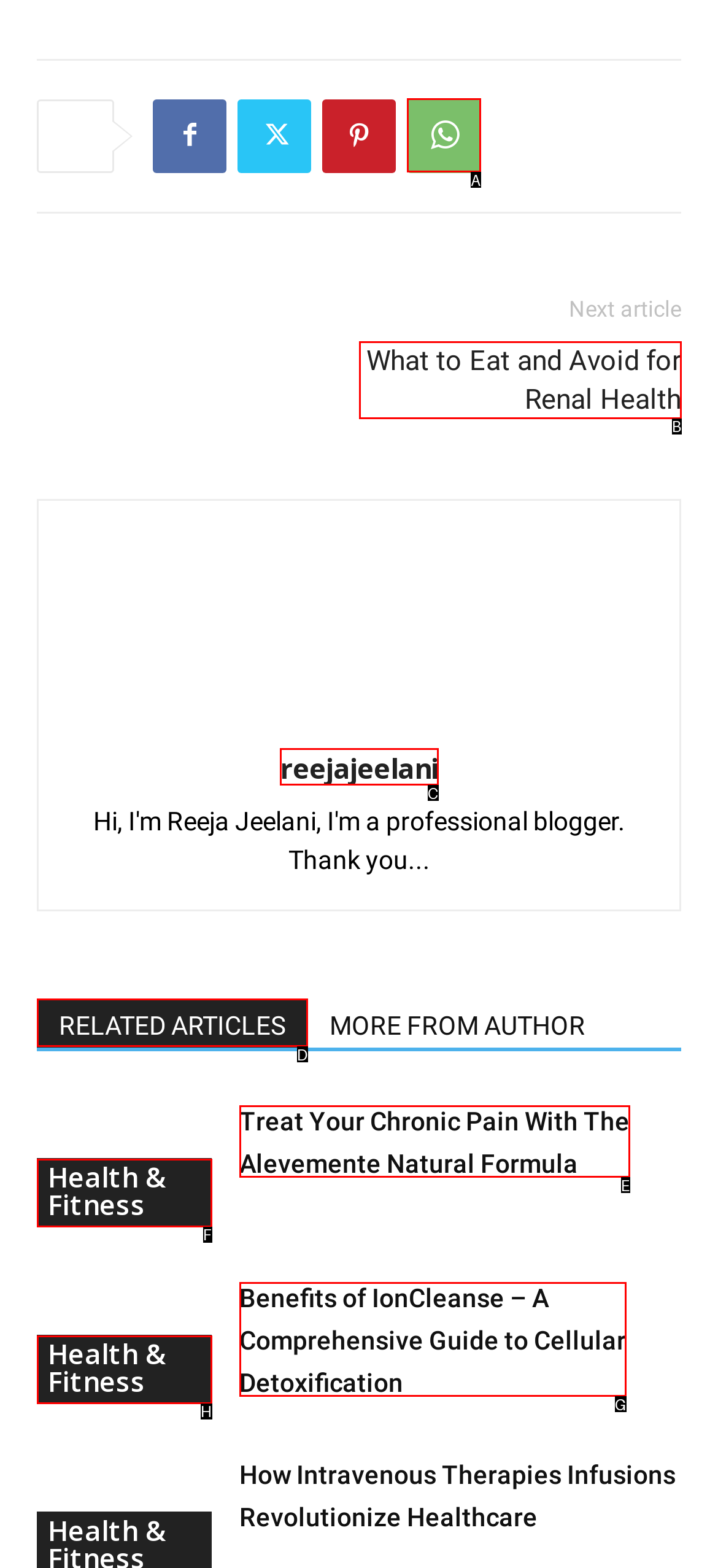Specify which UI element should be clicked to accomplish the task: Click on the 'What to Eat and Avoid for Renal Health' article. Answer with the letter of the correct choice.

B